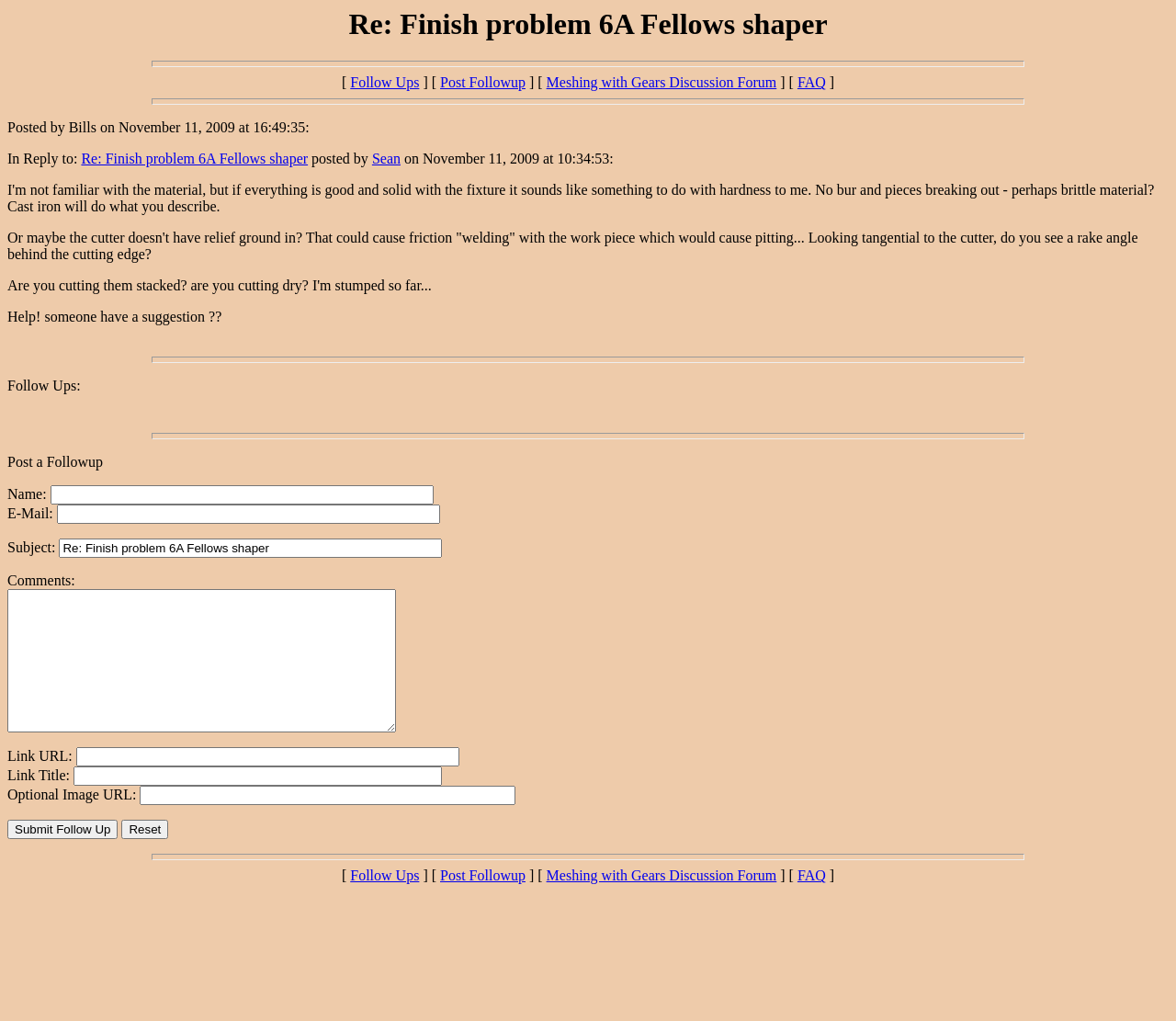Determine the bounding box coordinates of the clickable region to follow the instruction: "Click on the 'Post Followup' link".

[0.374, 0.073, 0.447, 0.089]